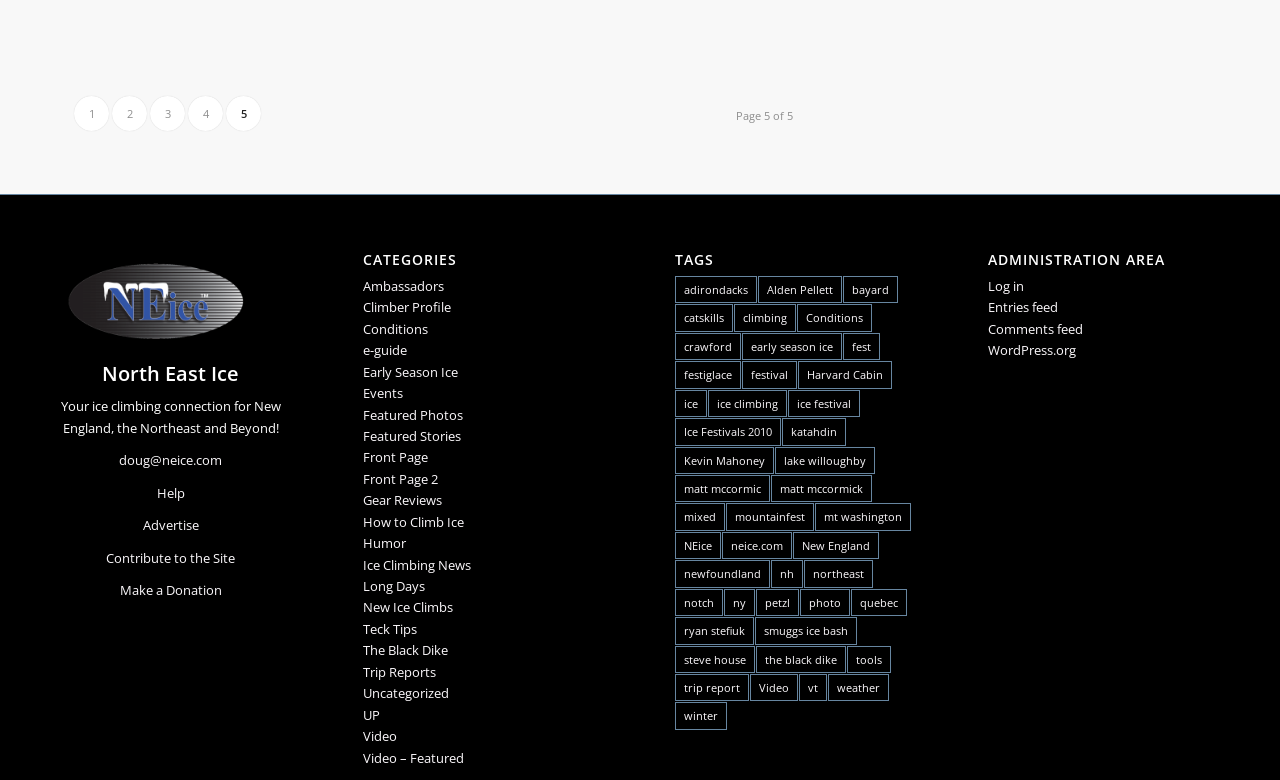Specify the bounding box coordinates of the area to click in order to follow the given instruction: "Search for posts tagged with 'adirondacks'."

[0.528, 0.354, 0.592, 0.389]